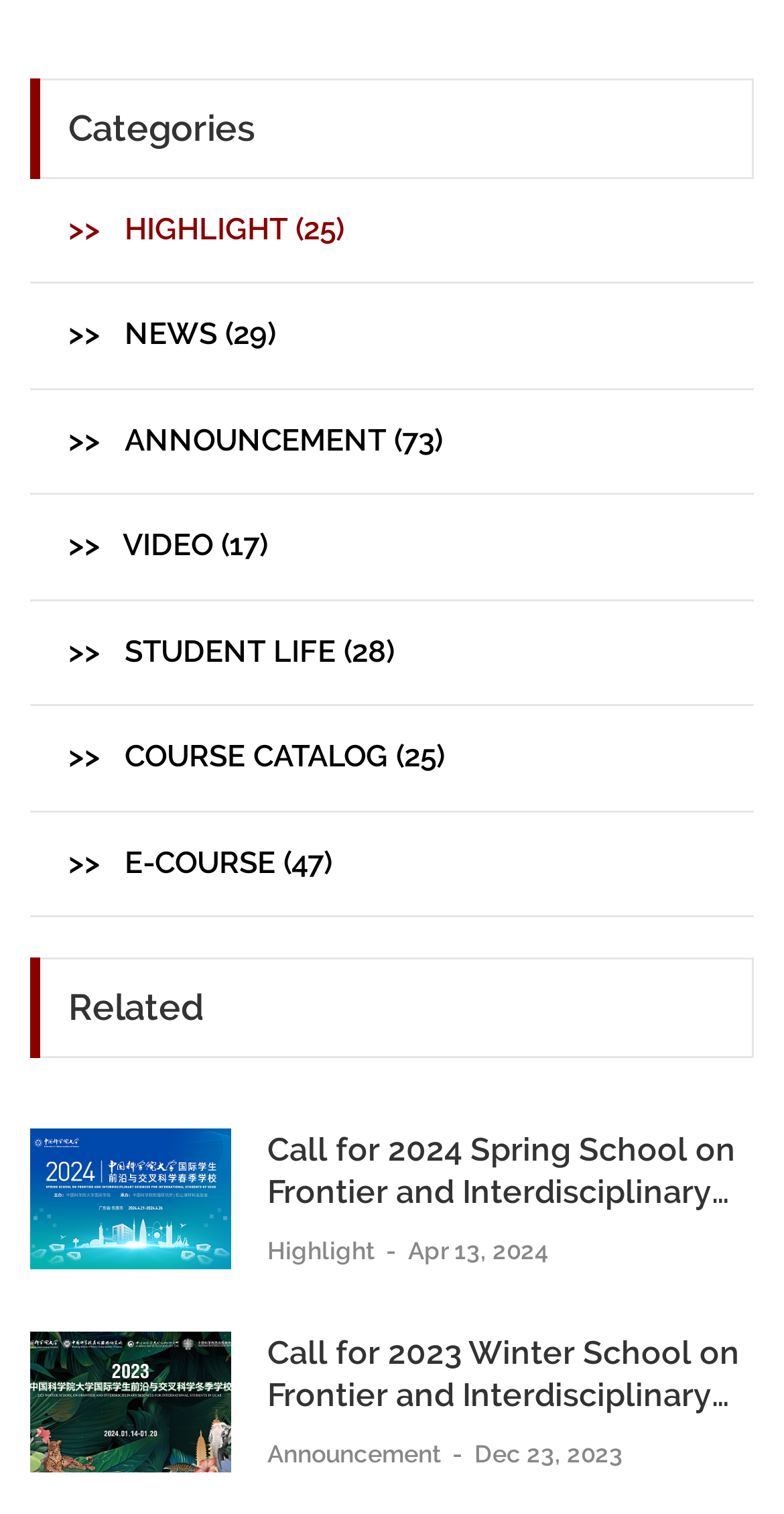What type of content is listed under 'Categories'?
Please respond to the question with a detailed and informative answer.

I looked at the links under the 'Categories' heading, and saw that they are types of content, such as 'NEWS', 'ANNOUNCEMENT', 'VIDEO', etc.